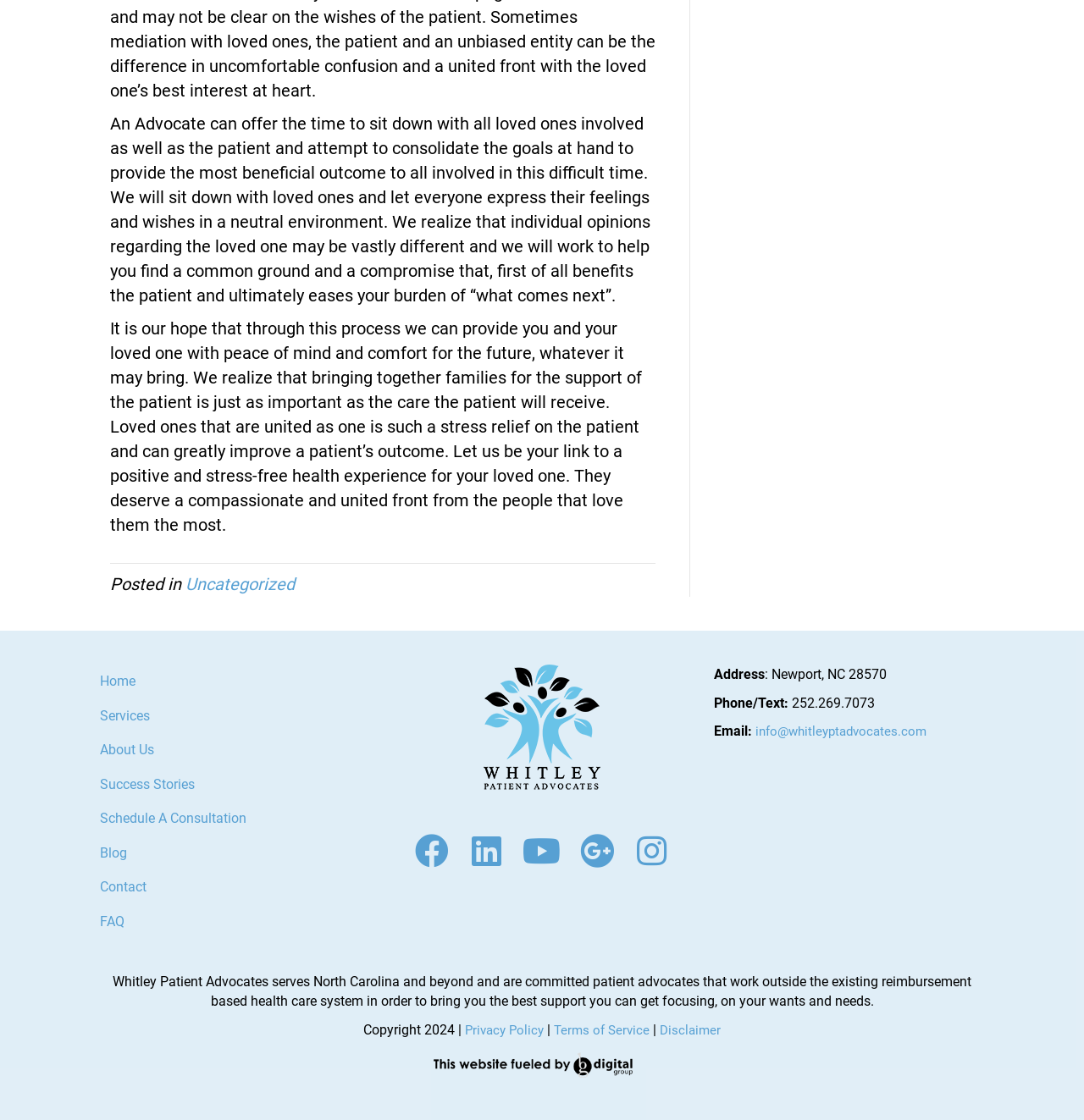What is the purpose of Whitley Patient Advocates?
Give a comprehensive and detailed explanation for the question.

Based on the text on the webpage, it is clear that Whitley Patient Advocates aim to provide a neutral environment for patients and their loved ones to discuss their goals and wishes, and to help them find a common ground and a compromise that benefits the patient.